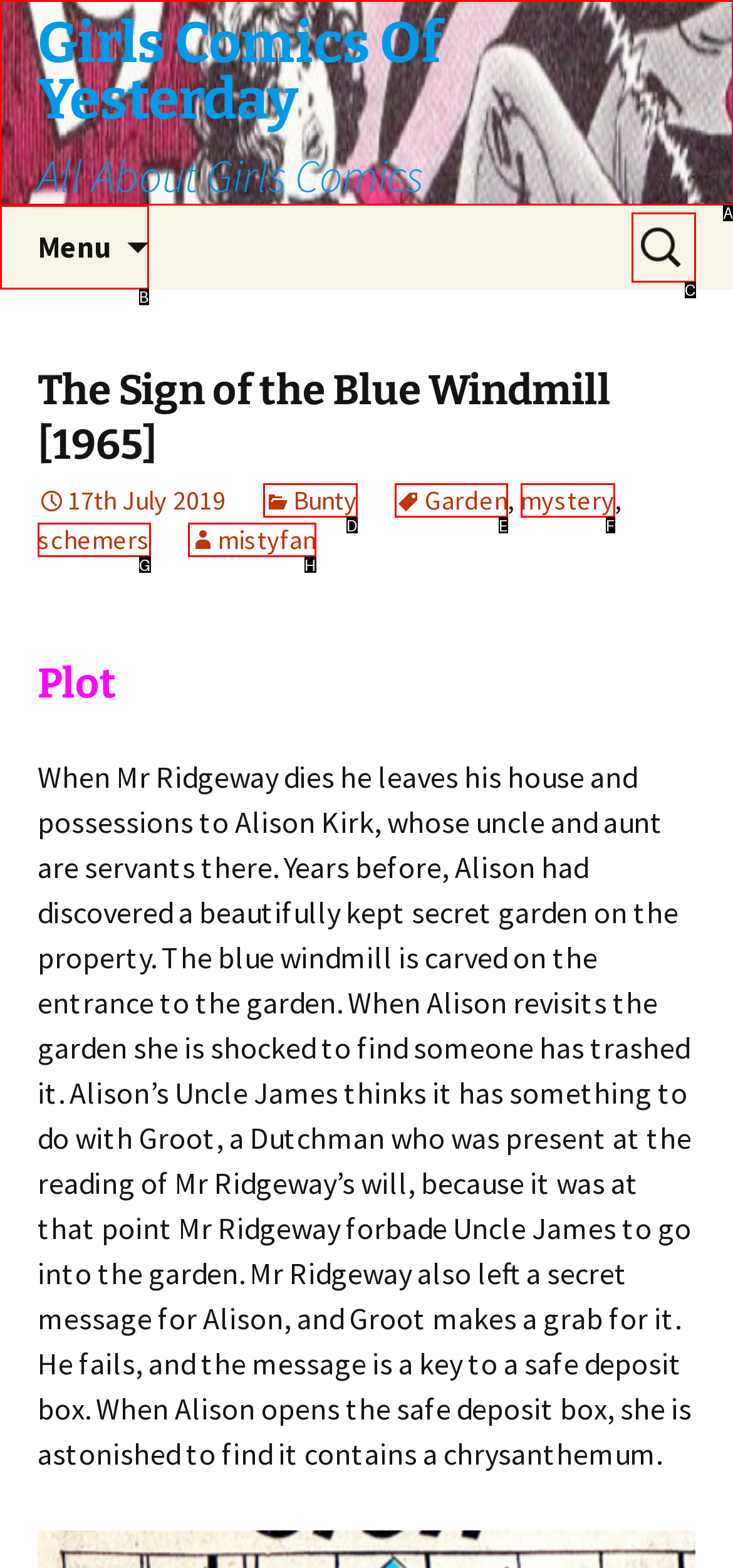Determine the option that best fits the description: mystery
Reply with the letter of the correct option directly.

F